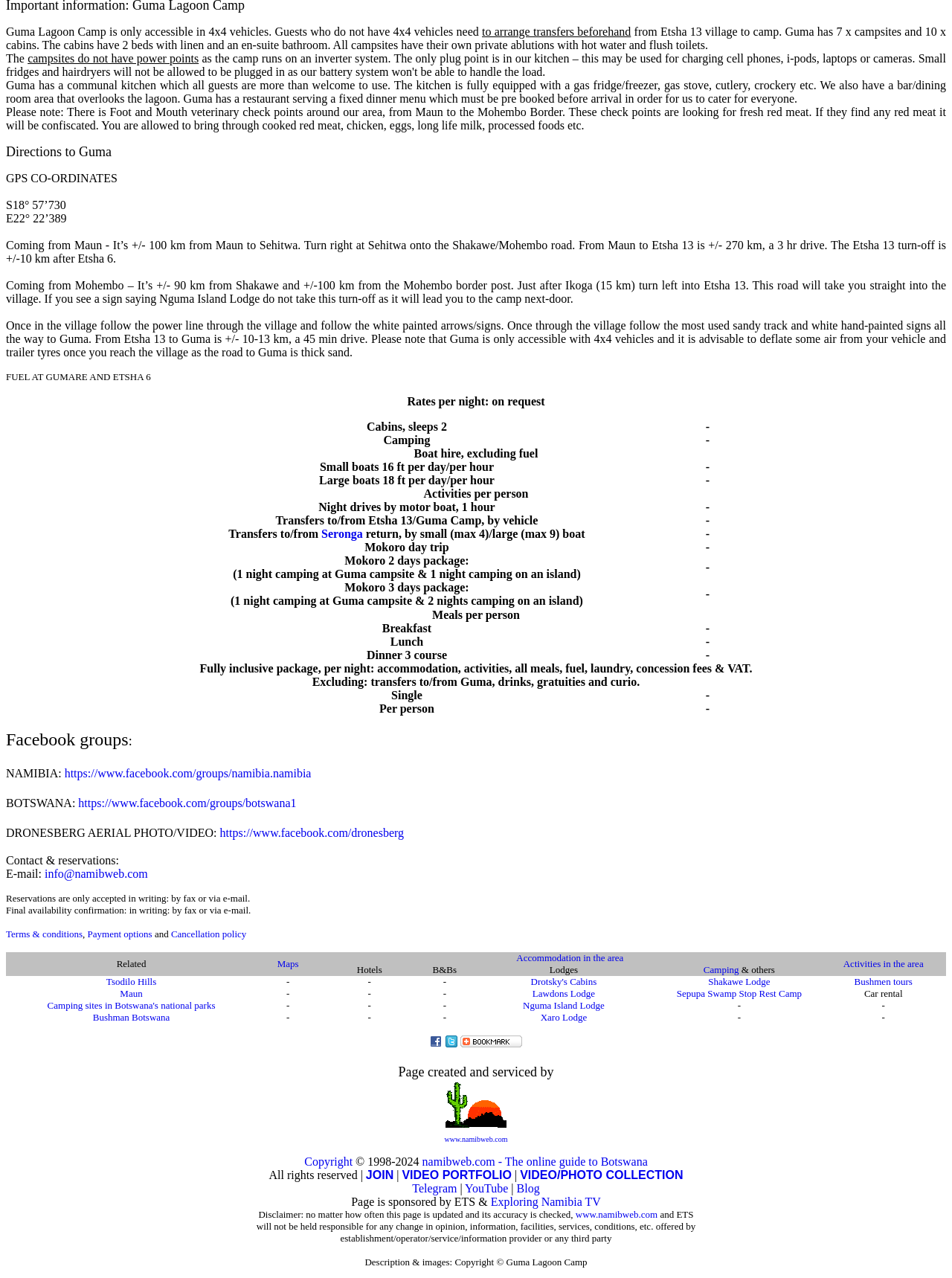Can you bring fresh red meat to Guma Lagoon Camp?
Craft a detailed and extensive response to the question.

According to the webpage, 'If they find any red meat it will be confiscated.' This is mentioned in the section about Foot and Mouth veterinary check points around the area.